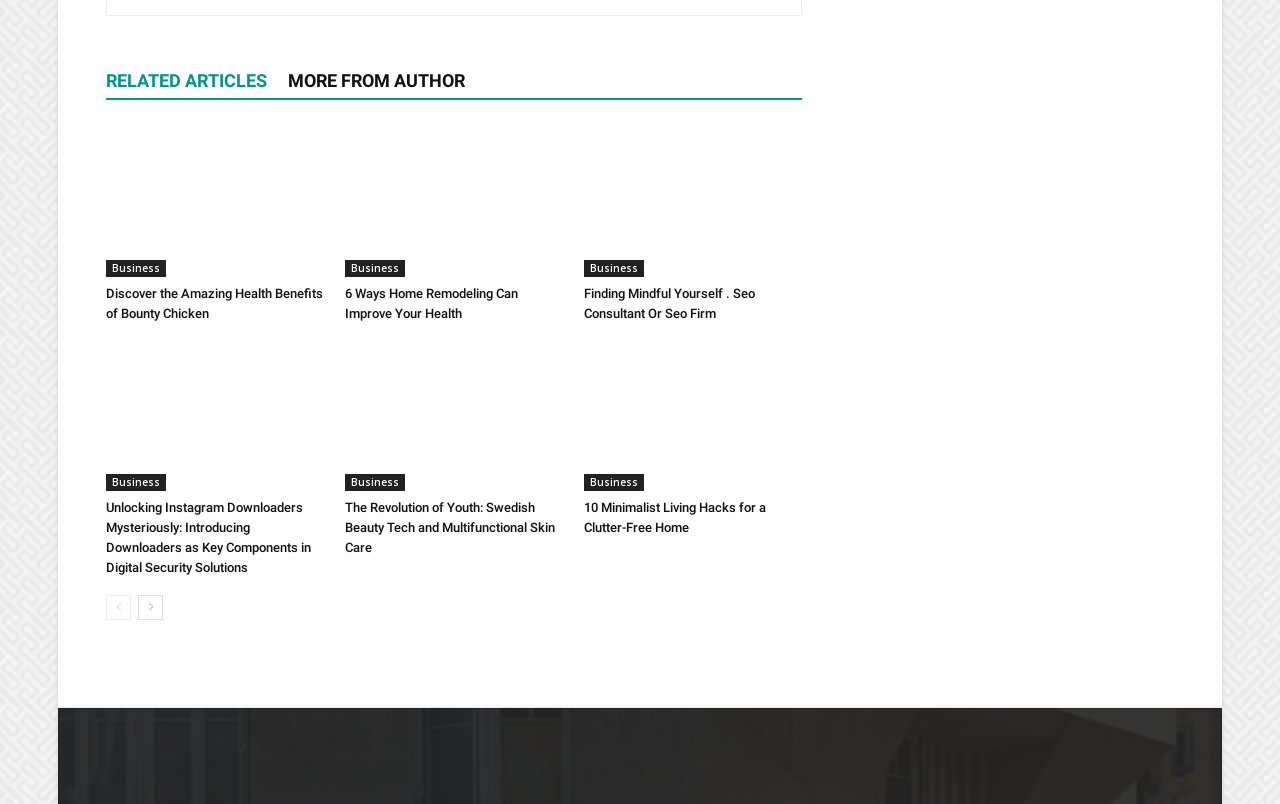Are there any images on the webpage?
Using the image, answer in one word or phrase.

Yes